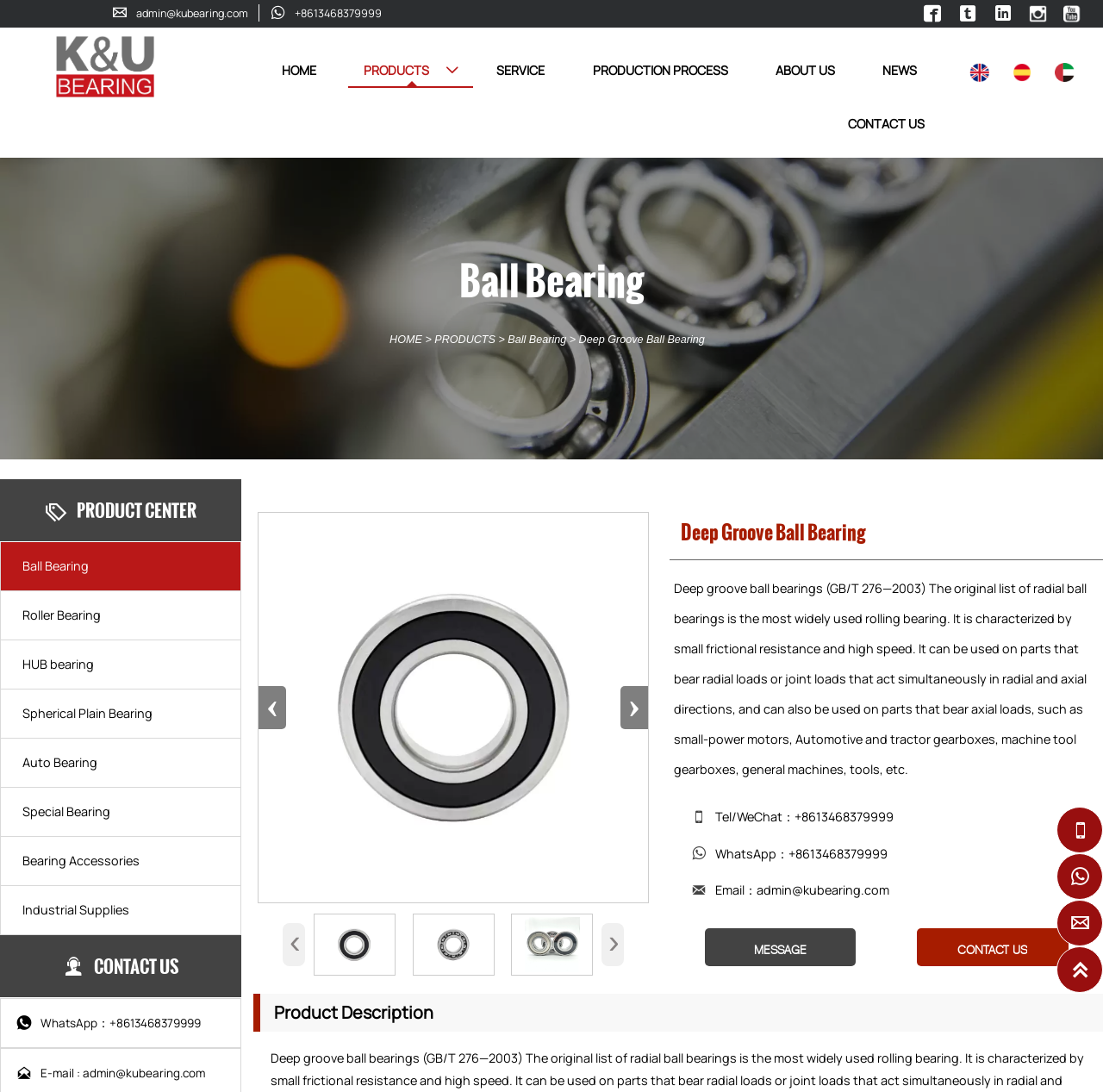What type of bearing is described on the page?
Based on the visual, give a brief answer using one word or a short phrase.

Deep groove ball bearing